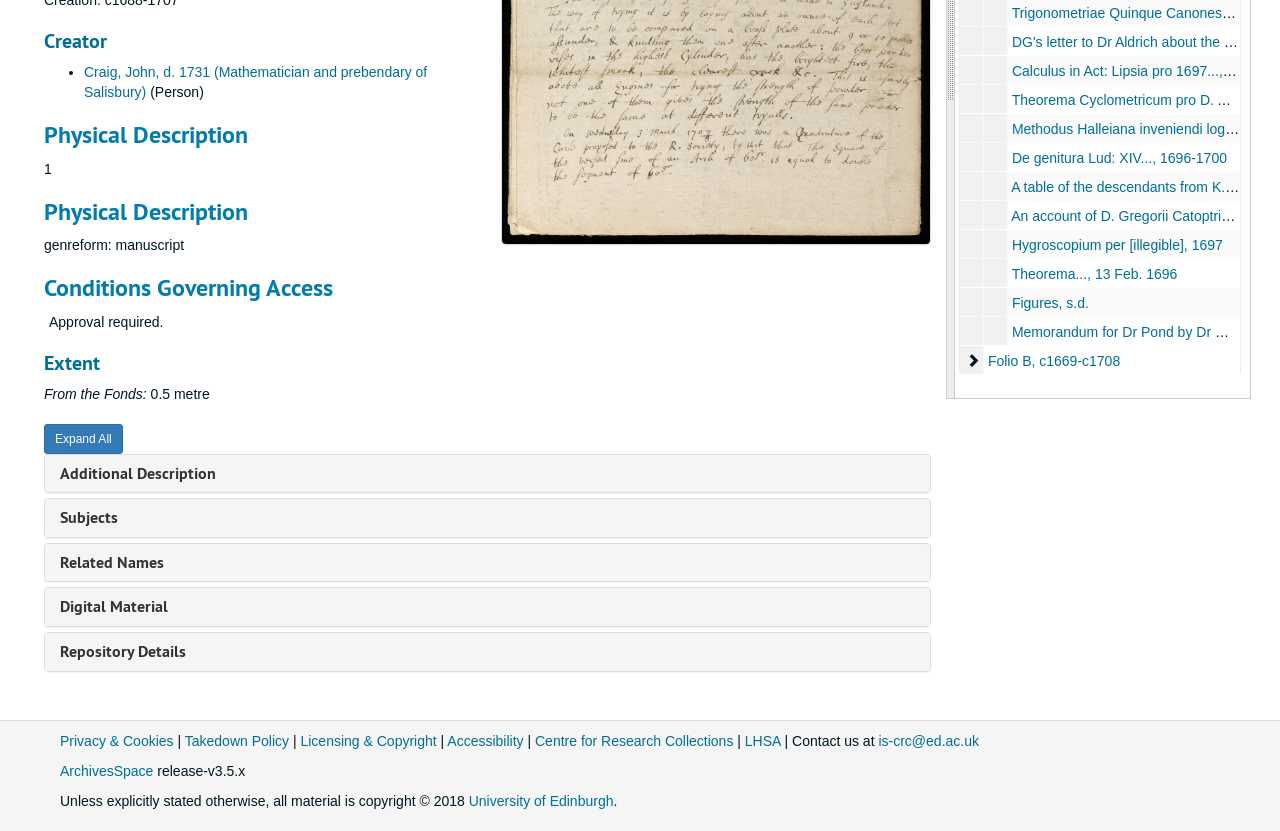Bounding box coordinates are specified in the format (top-left x, top-left y, bottom-right x, bottom-right y). All values are floating point numbers bounded between 0 and 1. Please provide the bounding box coordinate of the region this sentence describes: Folio C, c1680-c1708

[0.771, 0.46, 0.875, 0.479]